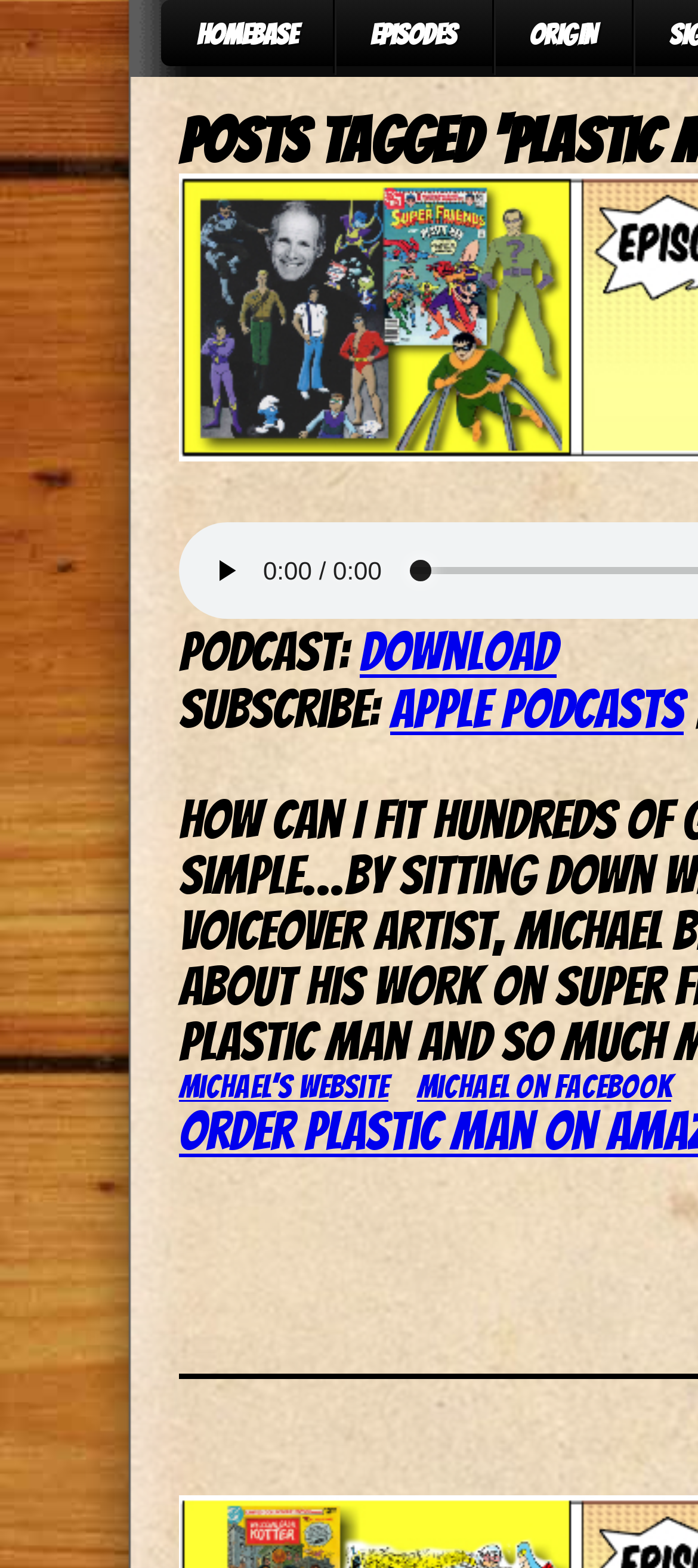Please provide a one-word or short phrase answer to the question:
What is the label next to the 'play' button?

Podcast: